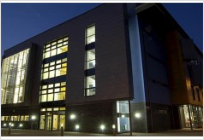What architectural style does the building combine?
Please provide a comprehensive and detailed answer to the question.

The exterior of the building combines elements of contemporary style with expansive glass windows, which reflects the surrounding environment, indicating that the building's design is a blend of modern and sleek architectural features.